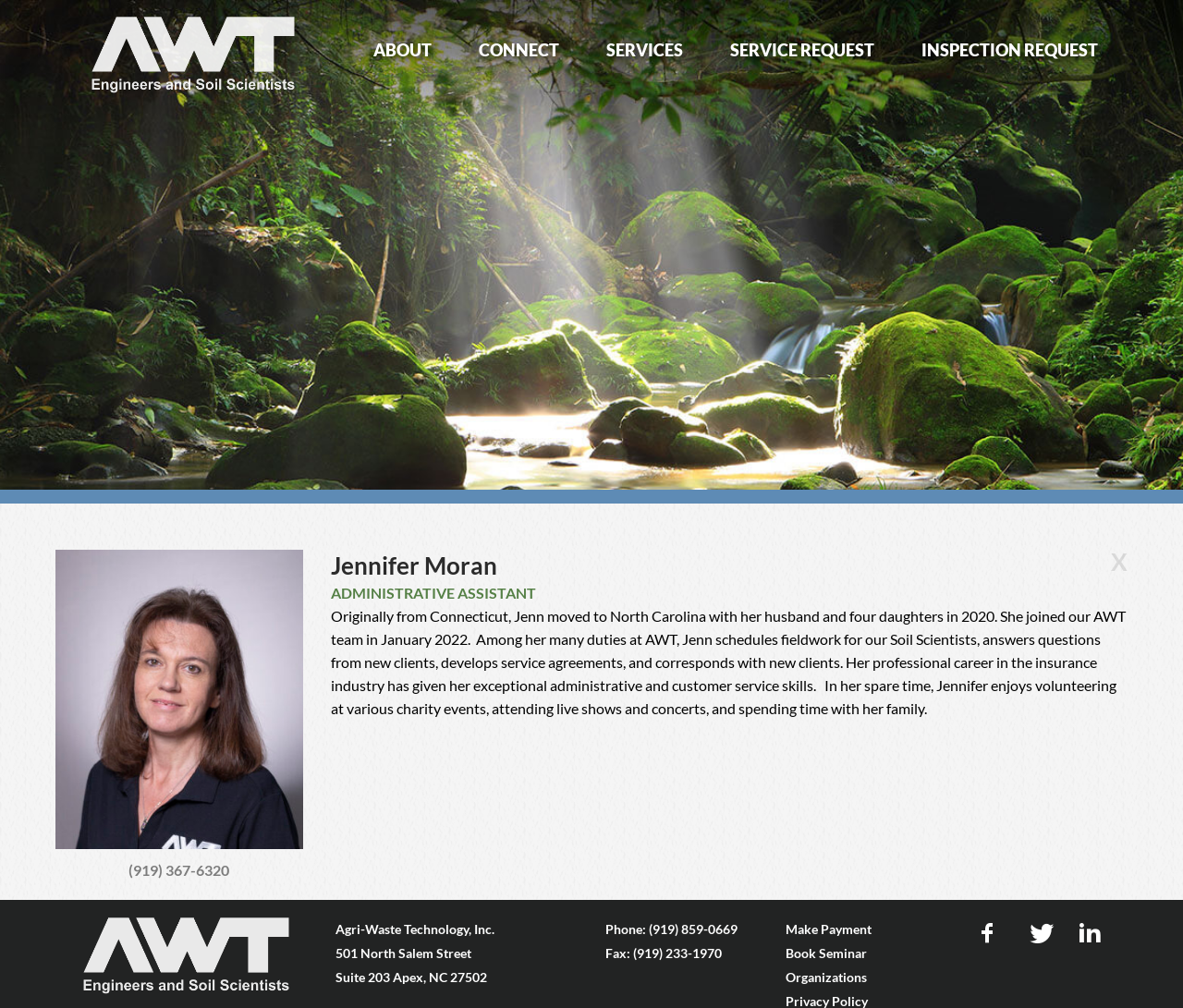Based on the image, give a detailed response to the question: What is the phone number to contact Jennifer Moran?

I found the answer by looking at the webpage content, specifically the section about Jennifer Moran, where it says '(919) 367-6320'.